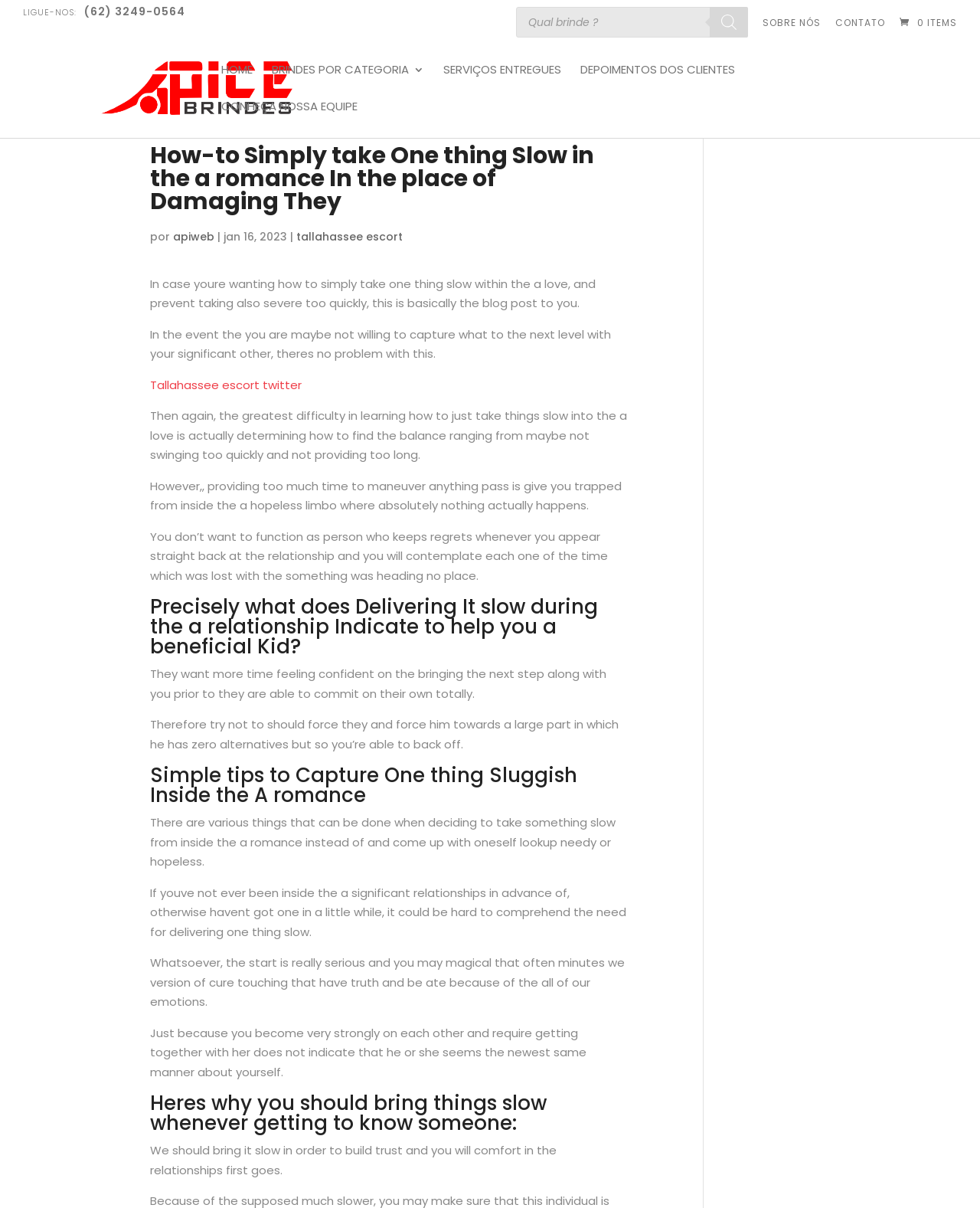Determine the bounding box coordinates for the clickable element to execute this instruction: "Visit the 'SOBRE NÓS' page". Provide the coordinates as four float numbers between 0 and 1, i.e., [left, top, right, bottom].

[0.778, 0.006, 0.838, 0.031]